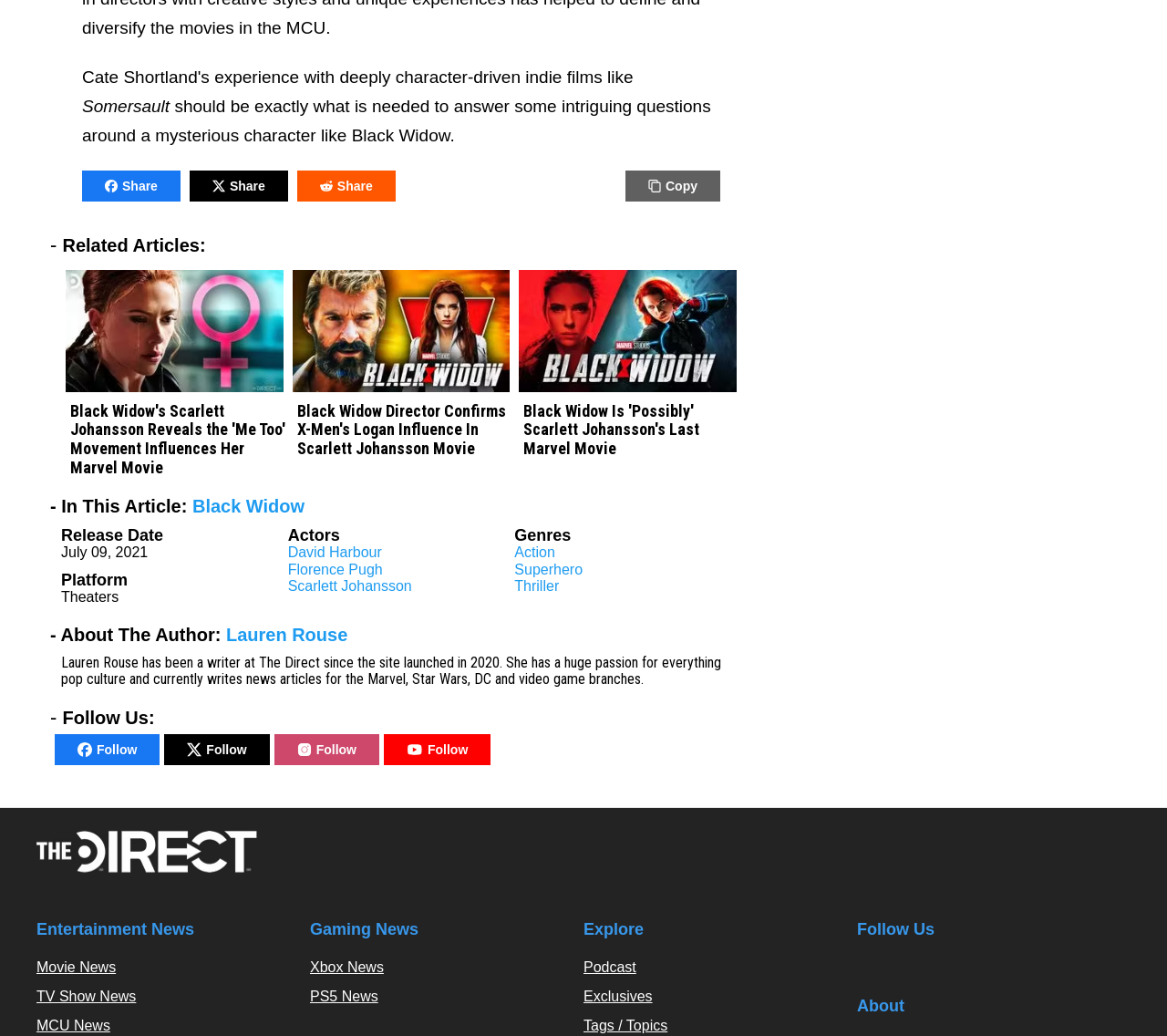Please respond to the question using a single word or phrase:
What are the genres of the Black Widow movie?

Action, Superhero, Thriller